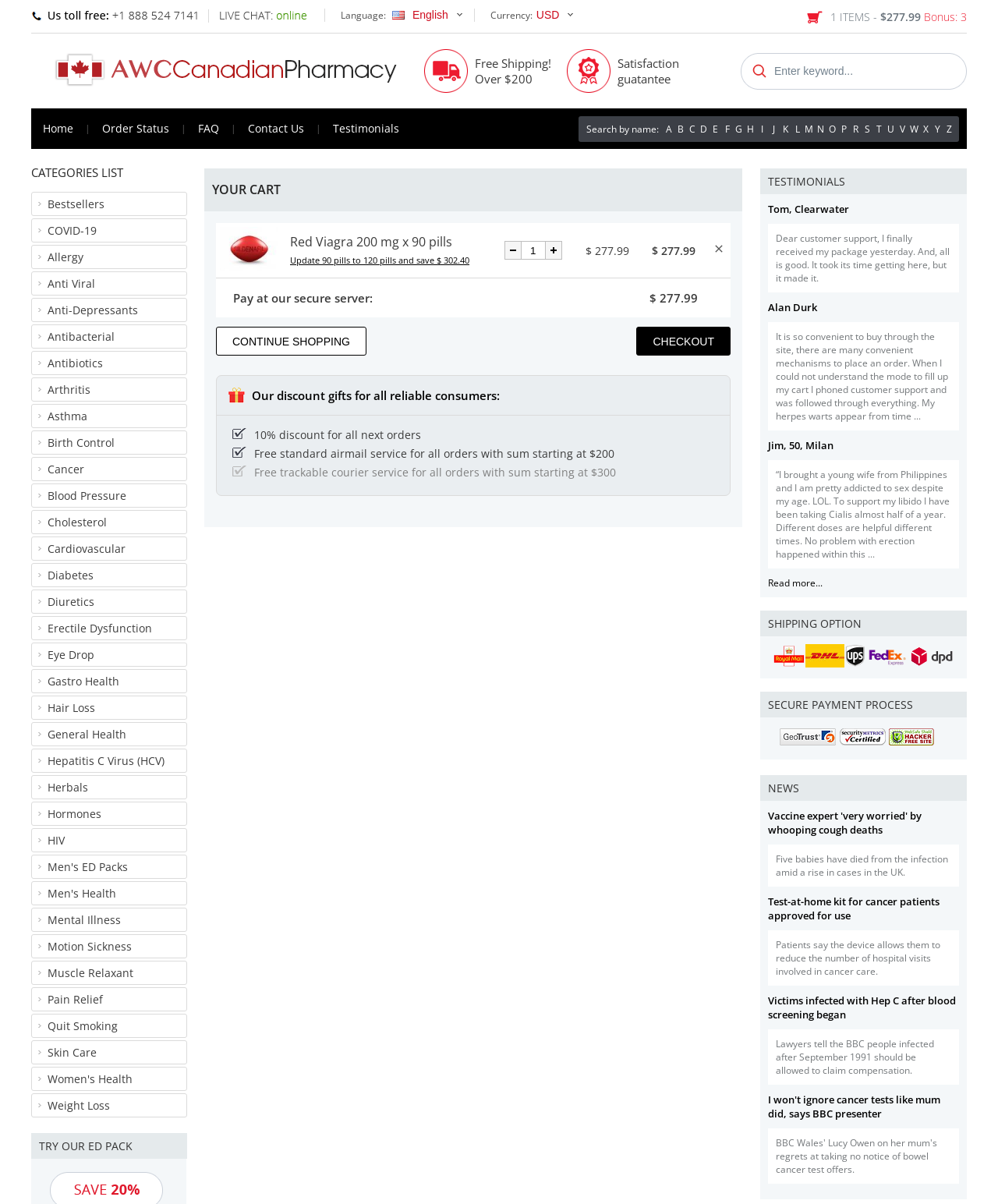What is the bonus offered?
Using the image, give a concise answer in the form of a single word or short phrase.

3